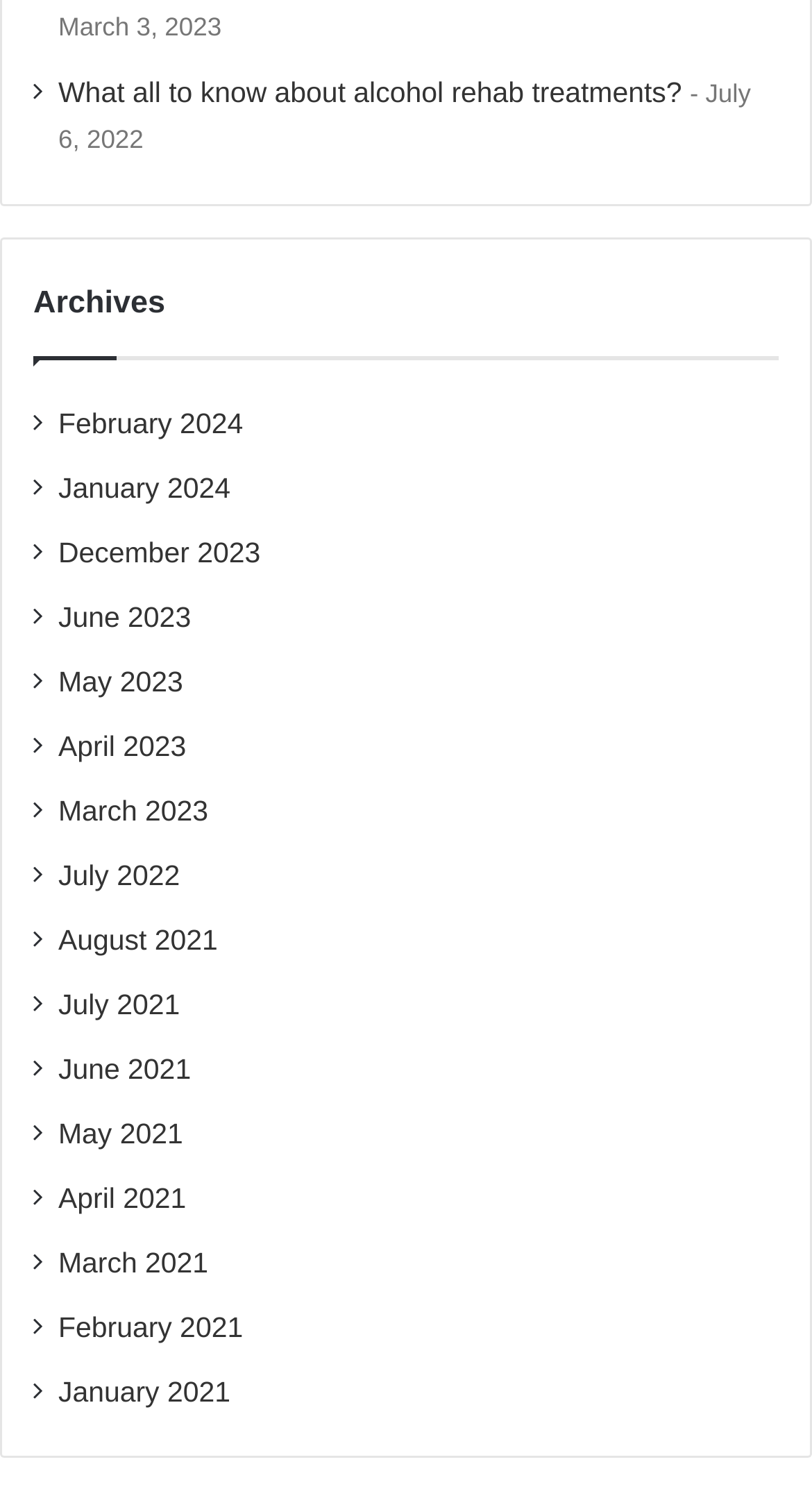How many dates are mentioned on the webpage?
Based on the screenshot, provide your answer in one word or phrase.

13